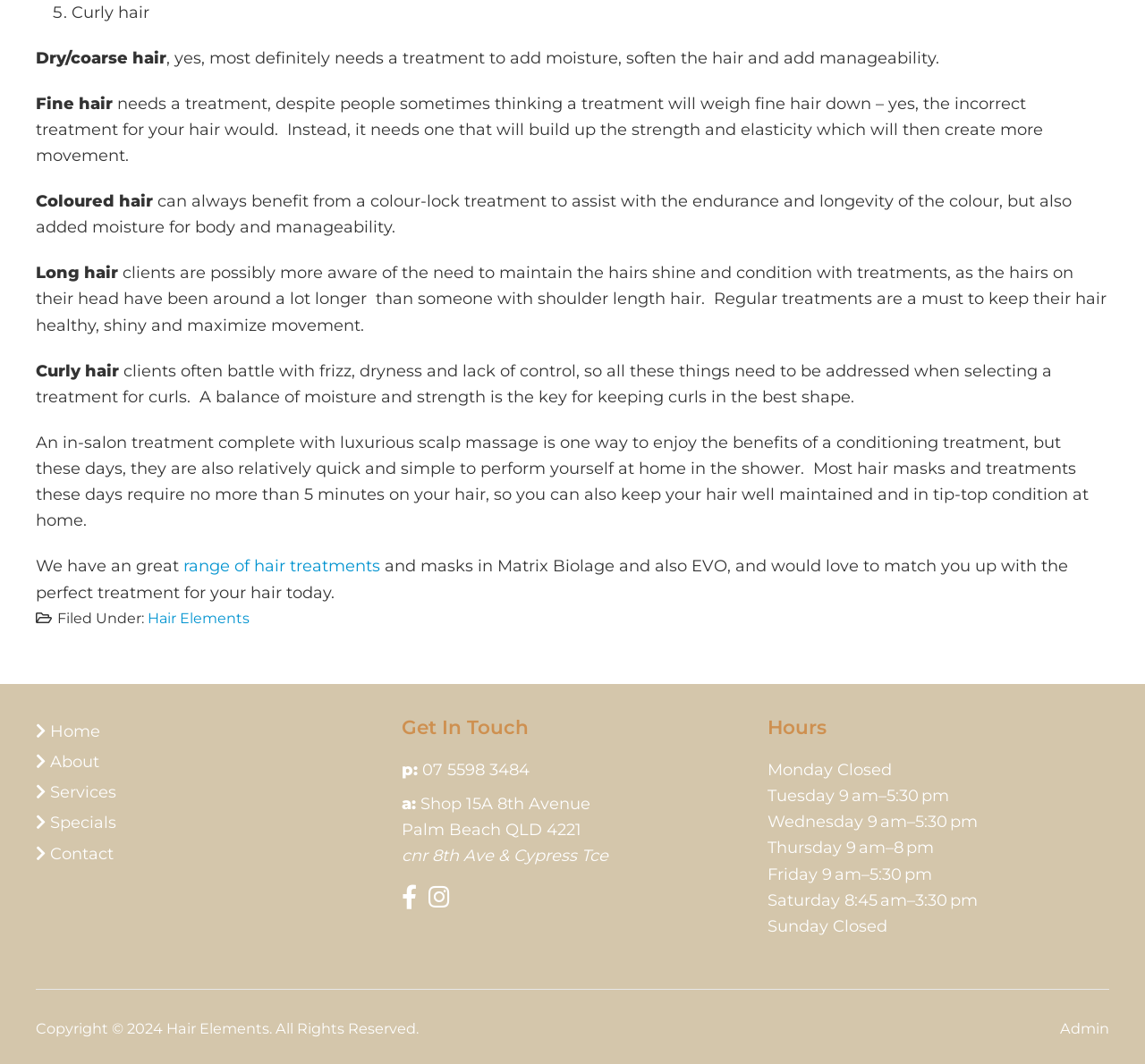Identify the bounding box coordinates for the UI element that matches this description: "range of hair treatments".

[0.16, 0.523, 0.332, 0.541]